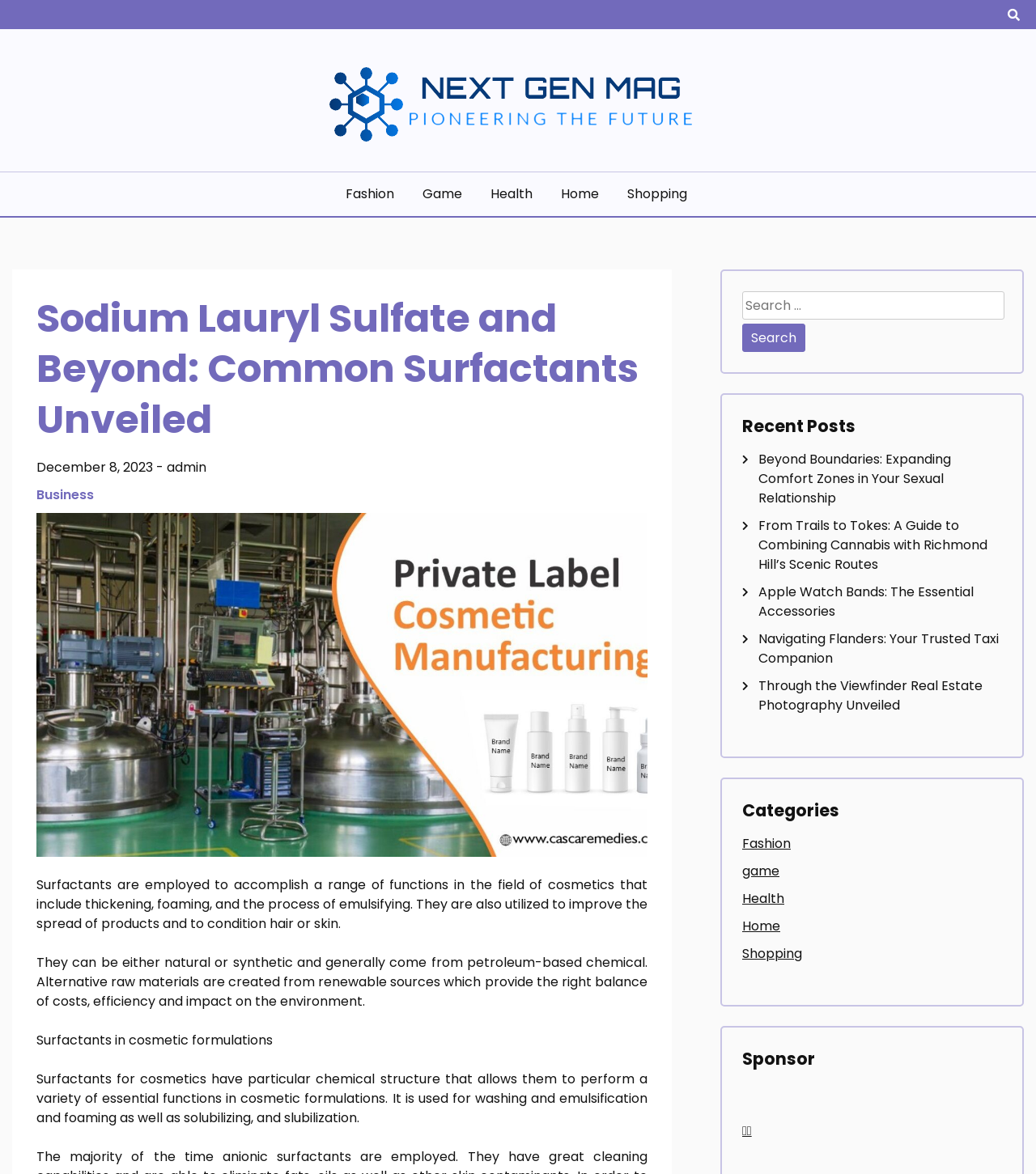Determine the bounding box coordinates of the clickable area required to perform the following instruction: "Visit the Next Gen Mag homepage". The coordinates should be represented as four float numbers between 0 and 1: [left, top, right, bottom].

[0.312, 0.039, 0.68, 0.132]